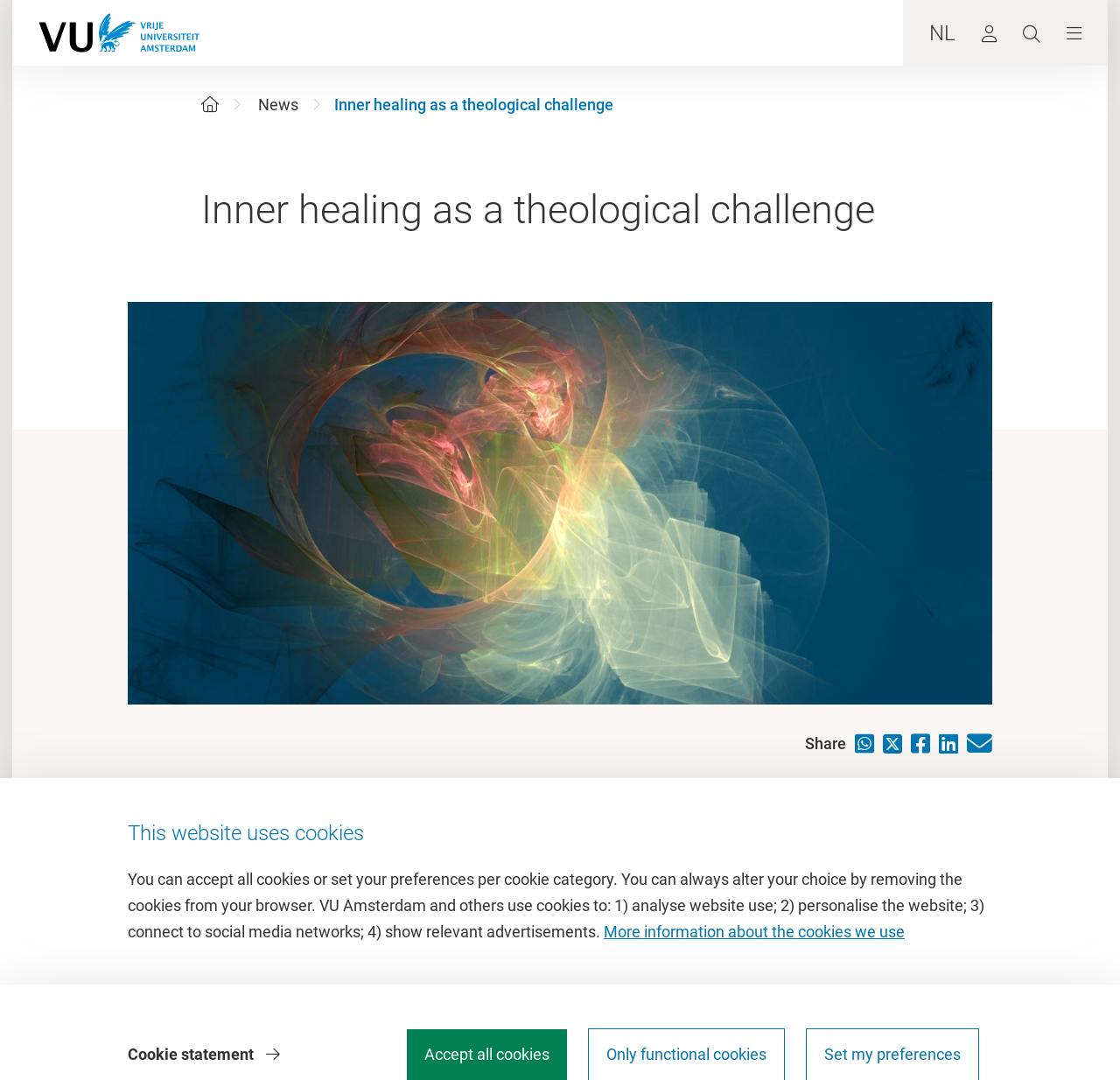Respond to the question below with a concise word or phrase:
What is the name of the university?

Vrije Universiteit Amsterdam